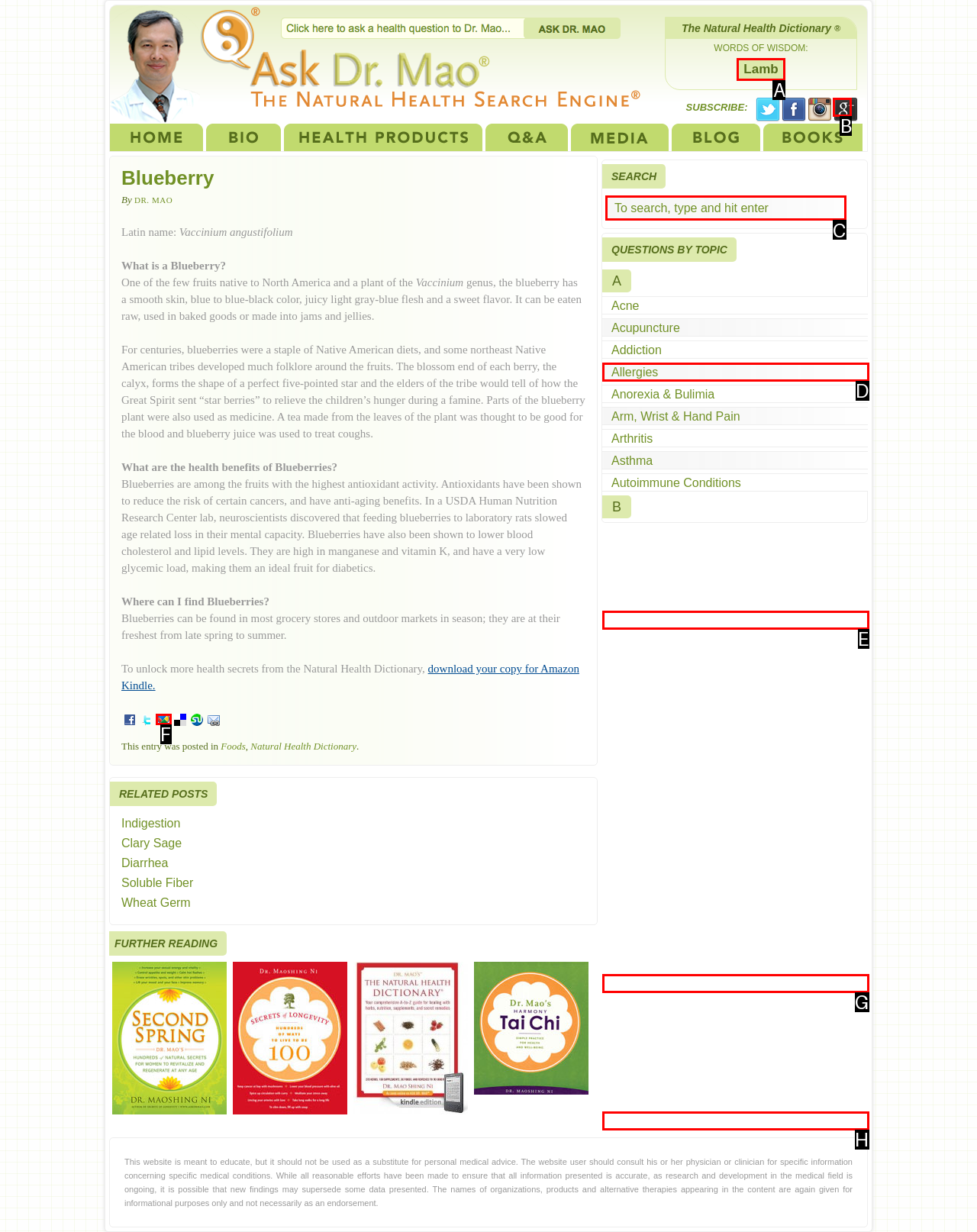Tell me which element should be clicked to achieve the following objective: Search for a health topic
Reply with the letter of the correct option from the displayed choices.

C